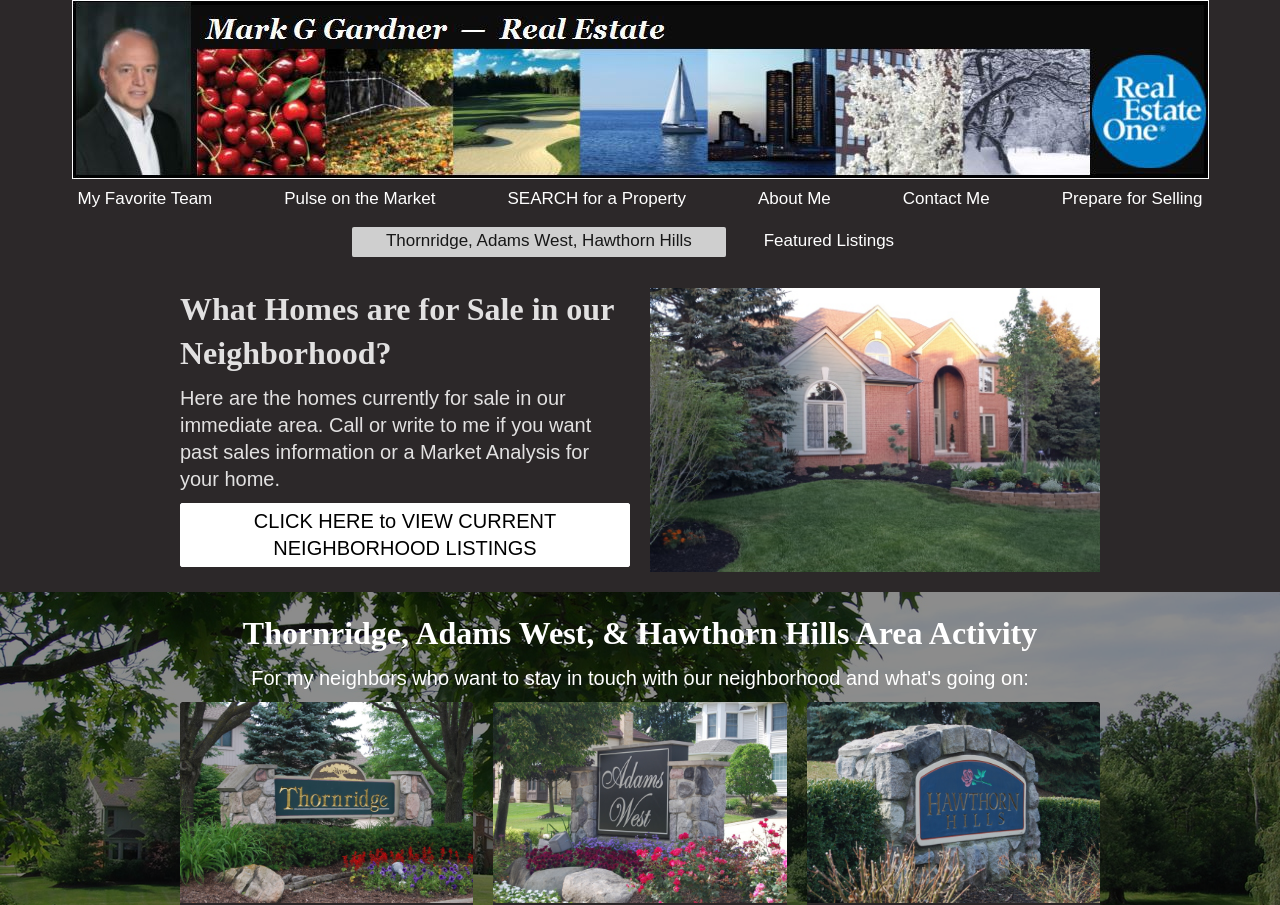Could you highlight the region that needs to be clicked to execute the instruction: "Learn about the author"?

[0.566, 0.204, 0.676, 0.237]